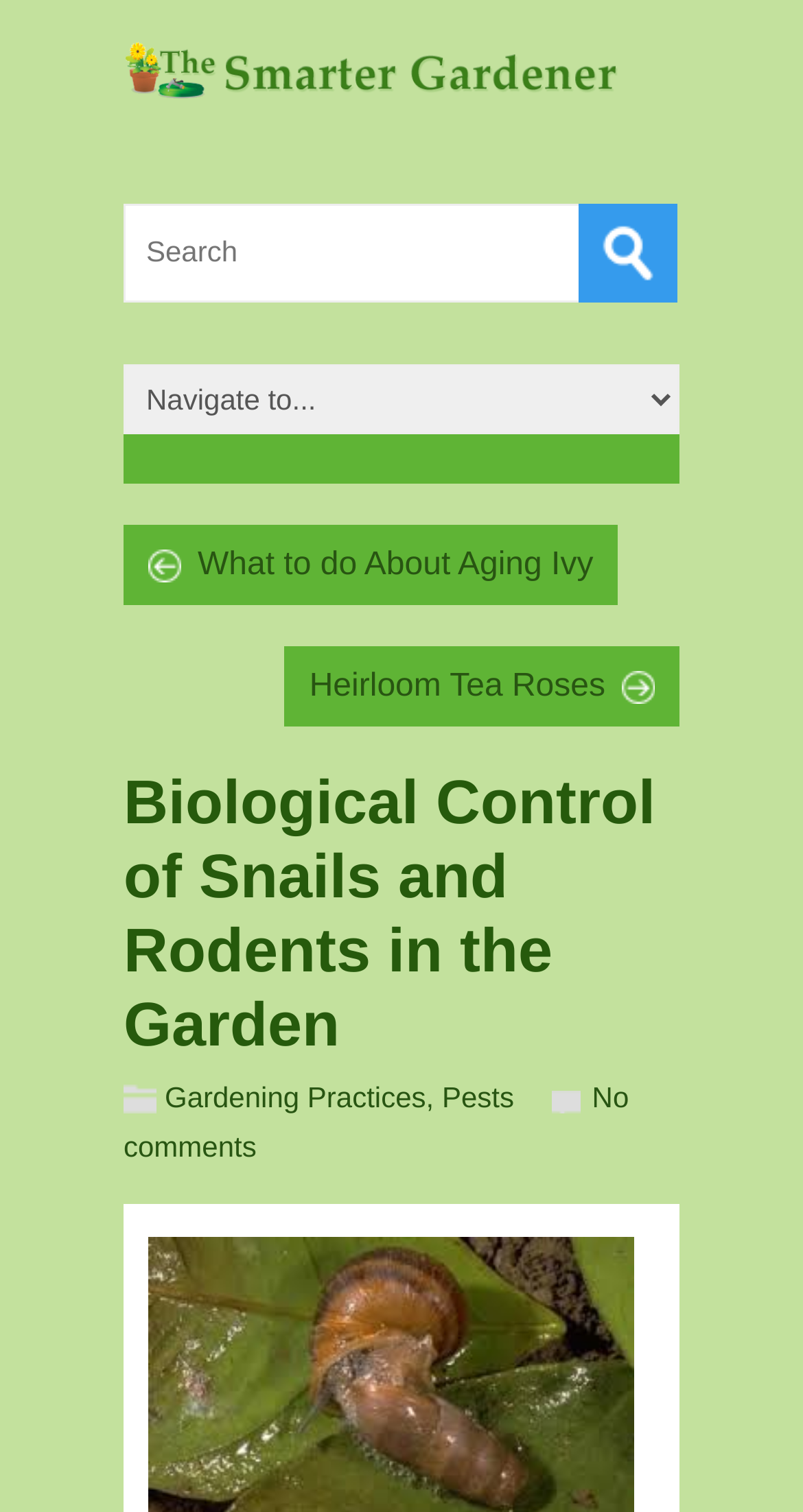How many categories are related to the main article?
Ensure your answer is thorough and detailed.

The main article is related to three categories, 'Gardening Practices', 'Pests', and an unknown category, which can be found by examining the link elements and the comma separator between them.